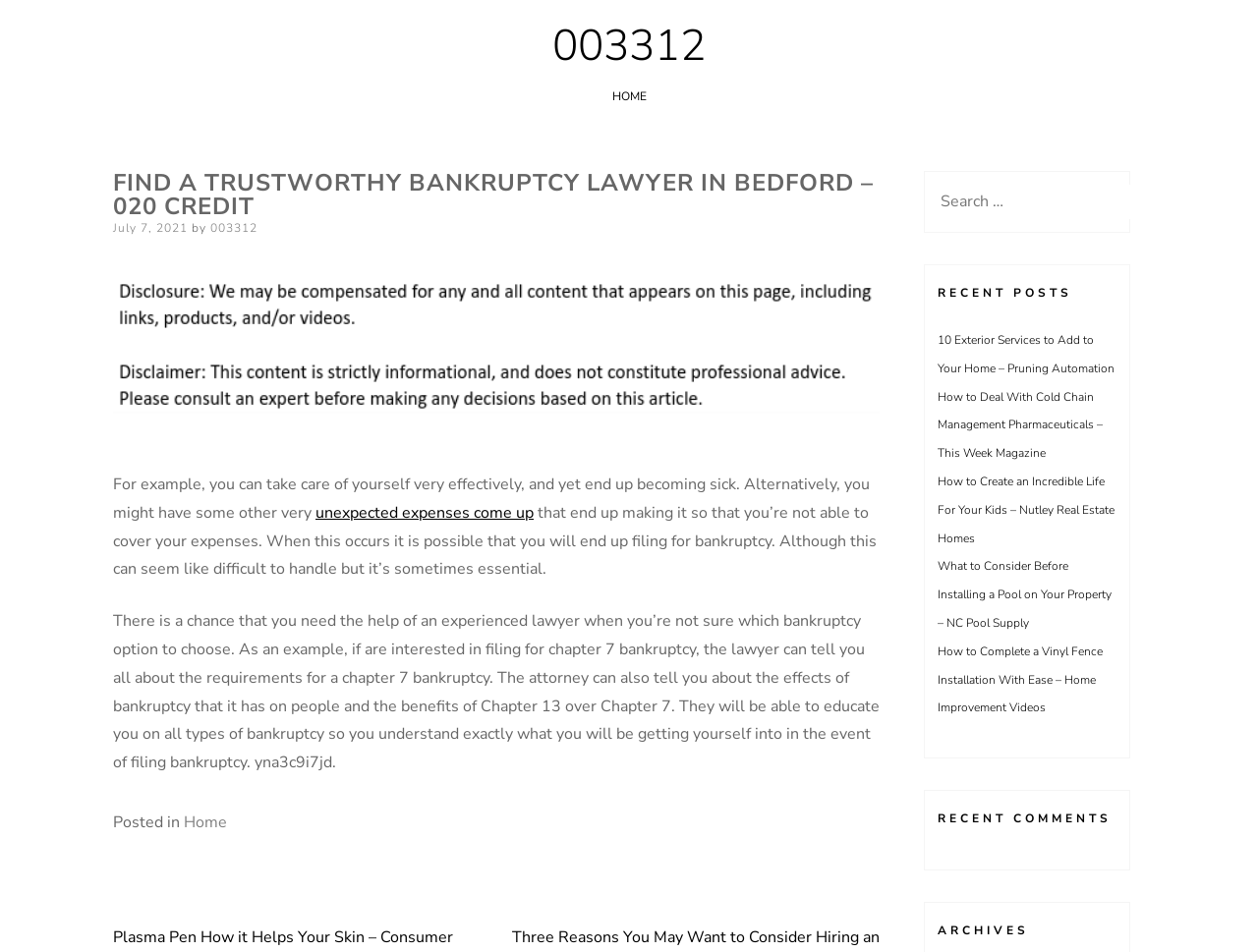What is the topic of the main article?
Please respond to the question thoroughly and include all relevant details.

The main article is about finding a trustworthy bankruptcy lawyer in Bedford, which is indicated by the heading 'FIND A TRUSTWORTHY BANKRUPTCY LAWYER IN BEDFORD – 020 CREDIT' and the content of the article.